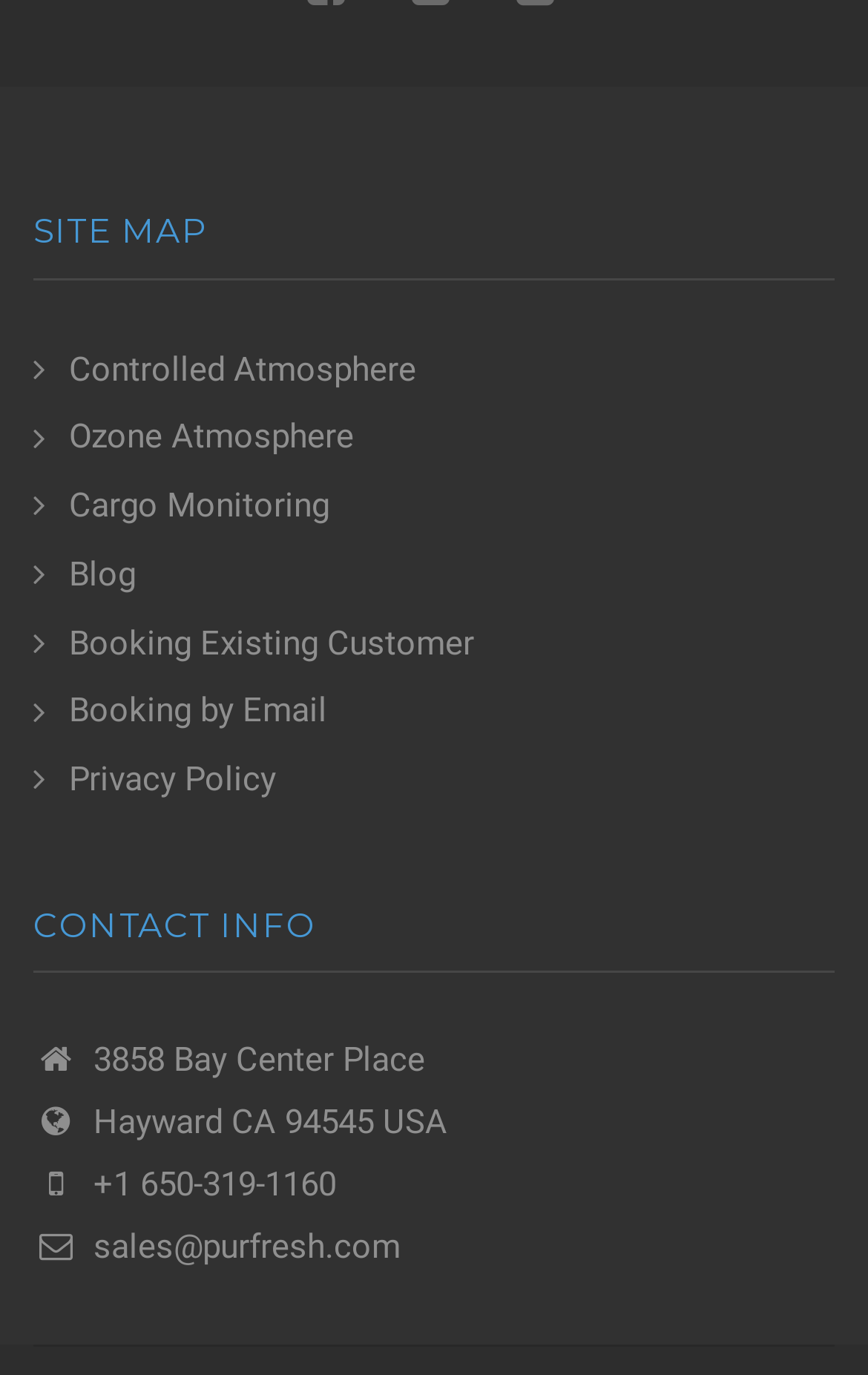Determine the coordinates of the bounding box that should be clicked to complete the instruction: "Read blog posts". The coordinates should be represented by four float numbers between 0 and 1: [left, top, right, bottom].

[0.038, 0.403, 0.156, 0.432]